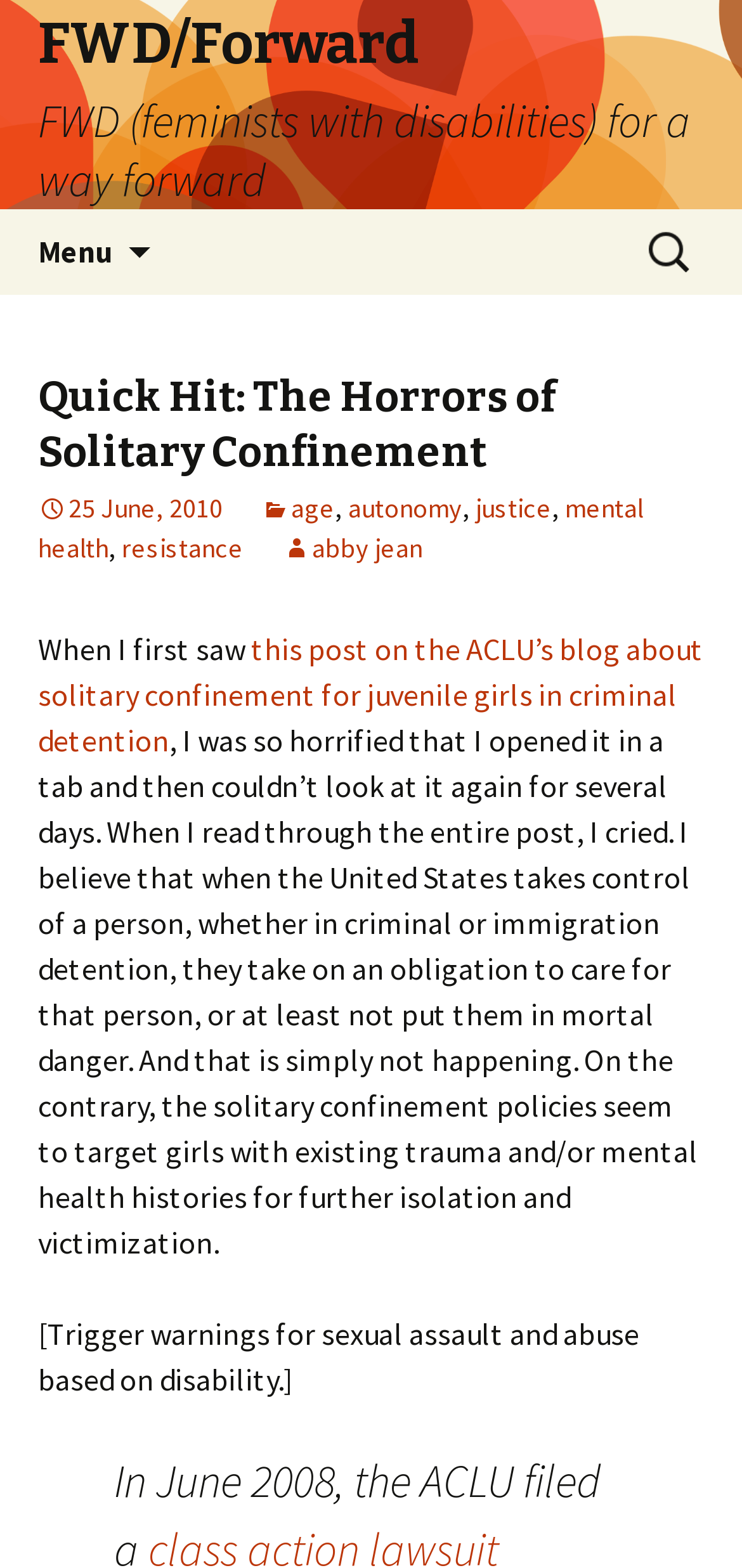Extract the bounding box coordinates of the UI element described by: "justice". The coordinates should include four float numbers ranging from 0 to 1, e.g., [left, top, right, bottom].

[0.641, 0.313, 0.744, 0.335]